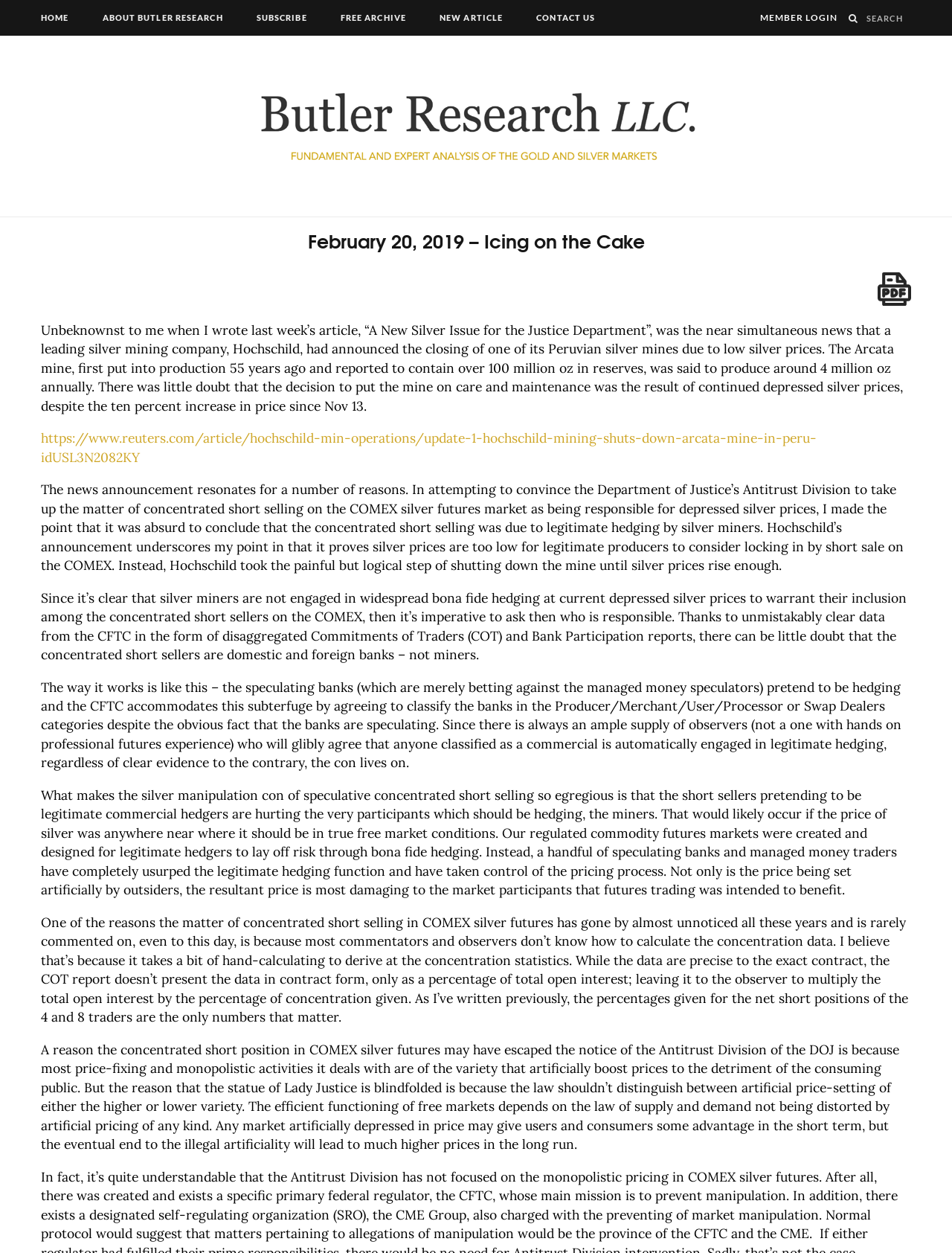Locate the bounding box coordinates of the element to click to perform the following action: 'Generate PDF'. The coordinates should be given as four float values between 0 and 1, in the form of [left, top, right, bottom].

[0.922, 0.217, 0.957, 0.244]